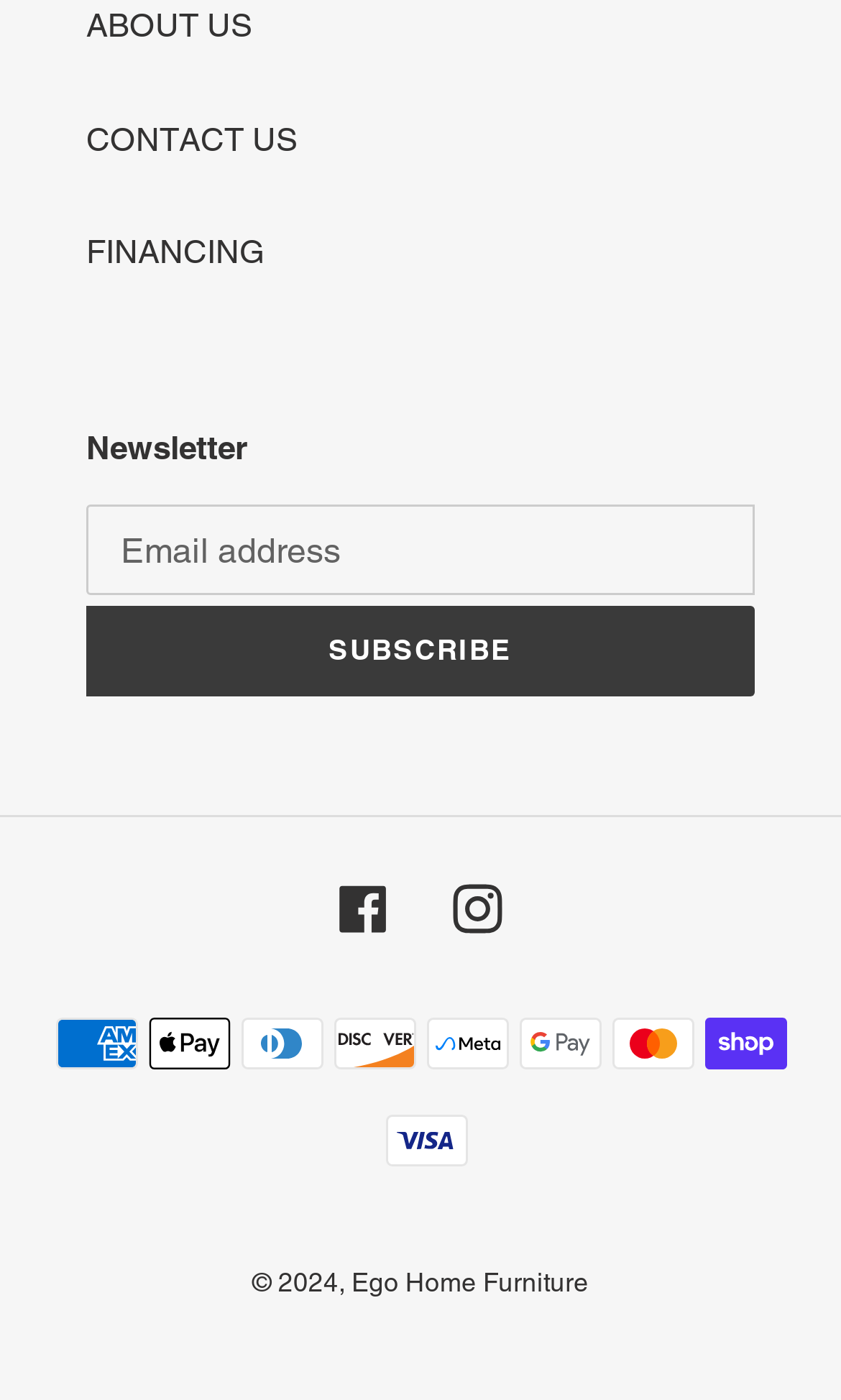Identify the bounding box coordinates of the clickable region required to complete the instruction: "Explore financing options". The coordinates should be given as four float numbers within the range of 0 and 1, i.e., [left, top, right, bottom].

[0.103, 0.167, 0.315, 0.193]